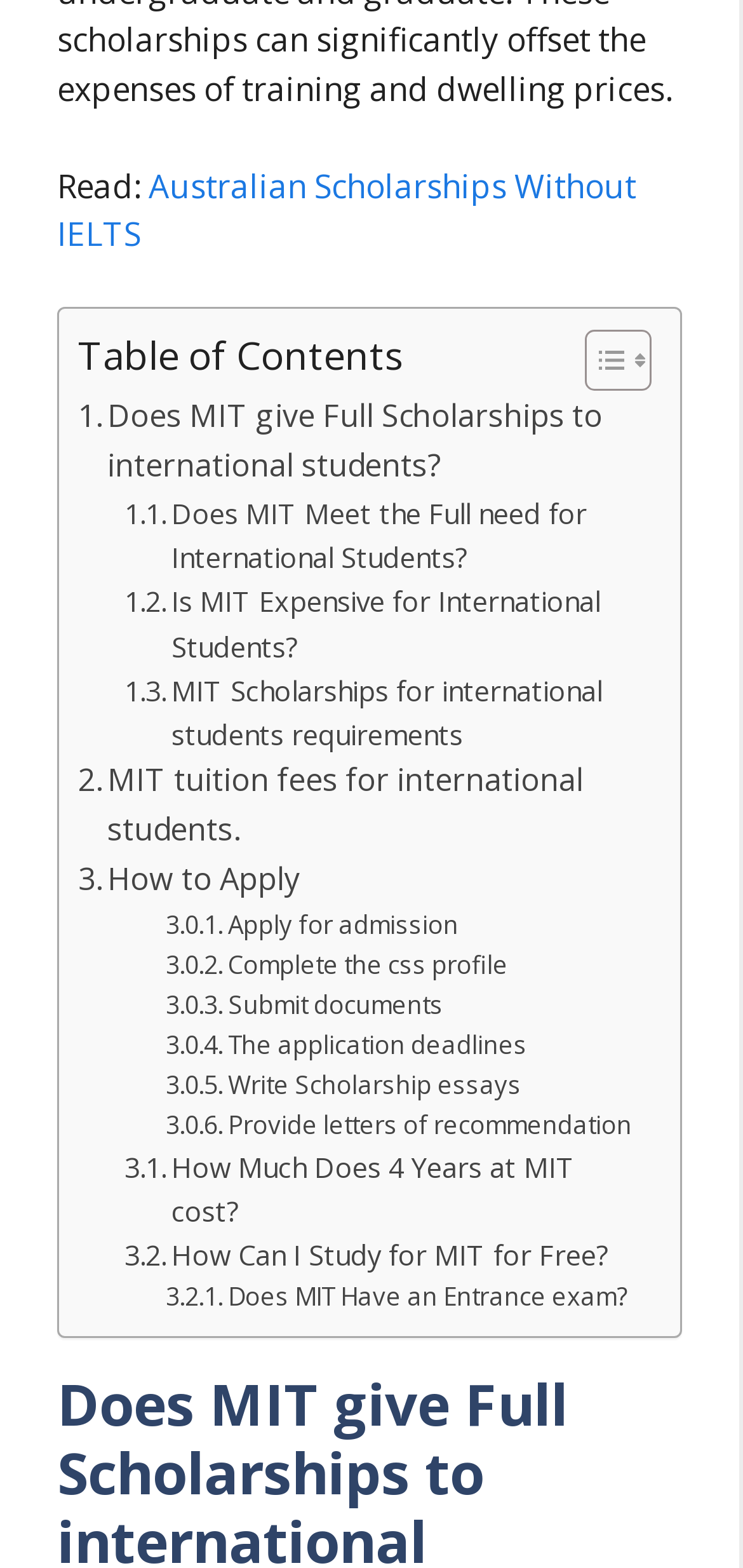Locate the bounding box coordinates of the clickable area to execute the instruction: "Apply for admission". Provide the coordinates as four float numbers between 0 and 1, represented as [left, top, right, bottom].

[0.223, 0.577, 0.617, 0.603]